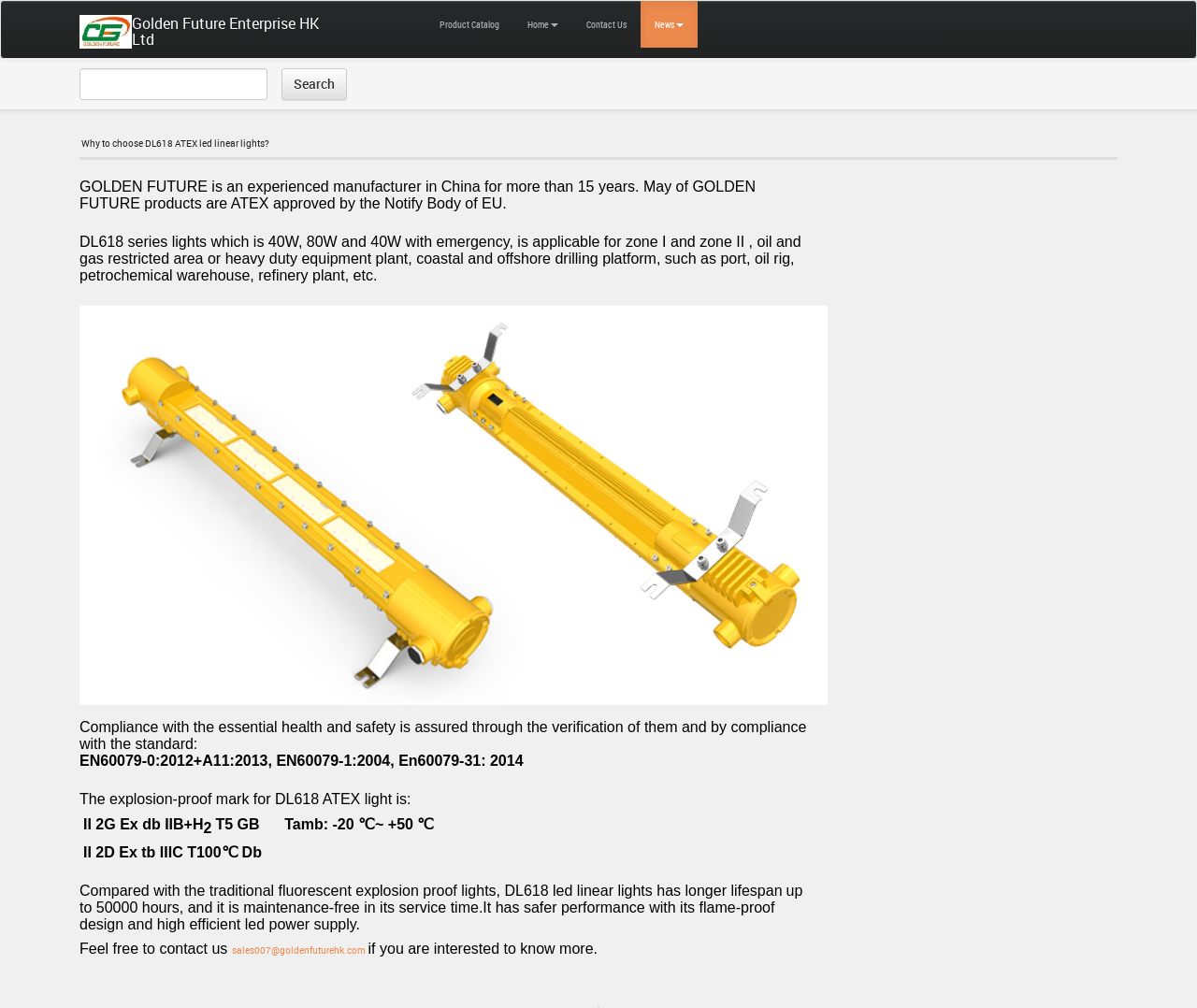From the element description: "Search", extract the bounding box coordinates of the UI element. The coordinates should be expressed as four float numbers between 0 and 1, in the order [left, top, right, bottom].

[0.235, 0.068, 0.29, 0.099]